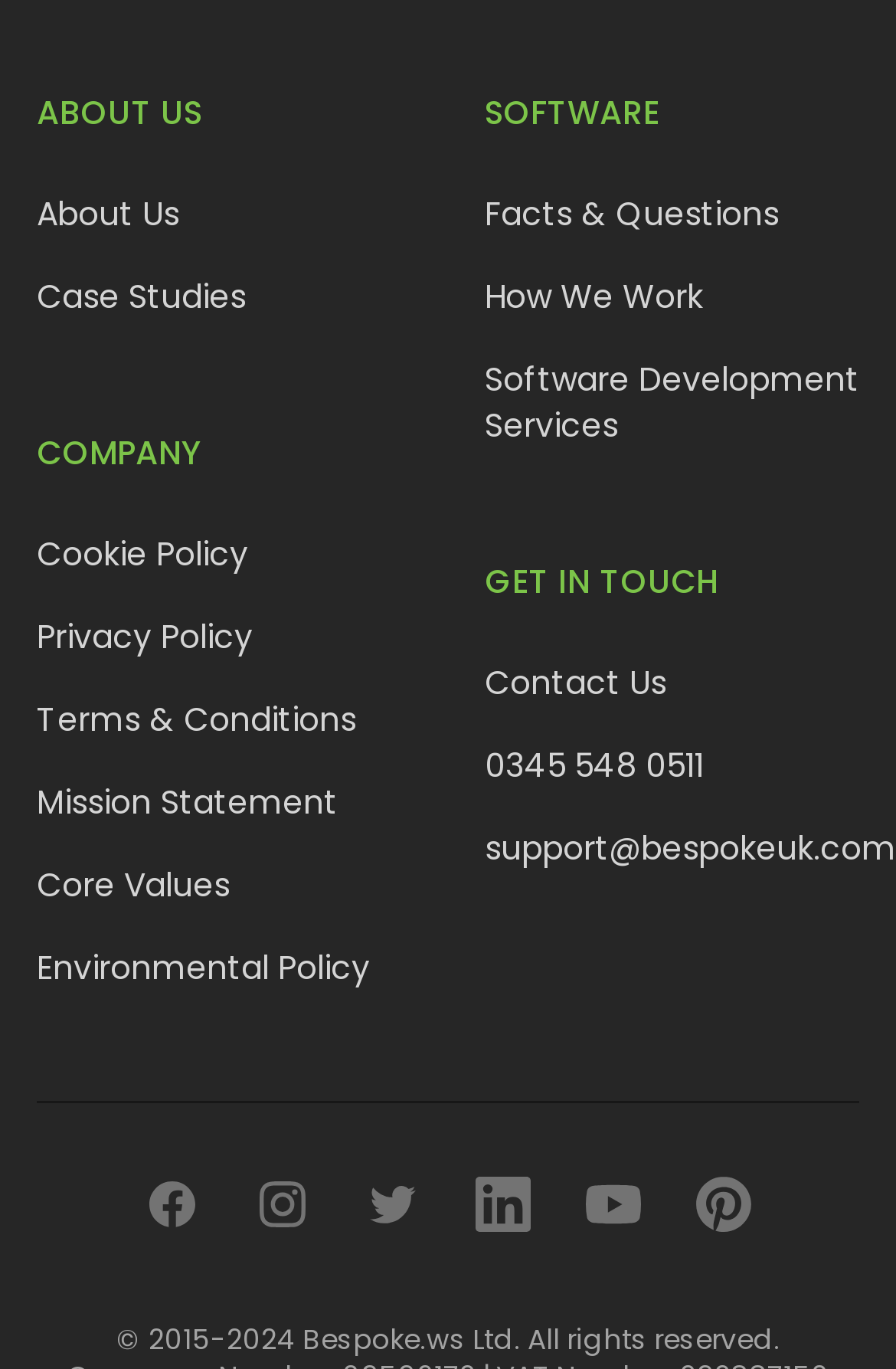Answer the question below using just one word or a short phrase: 
How many main sections are there?

3